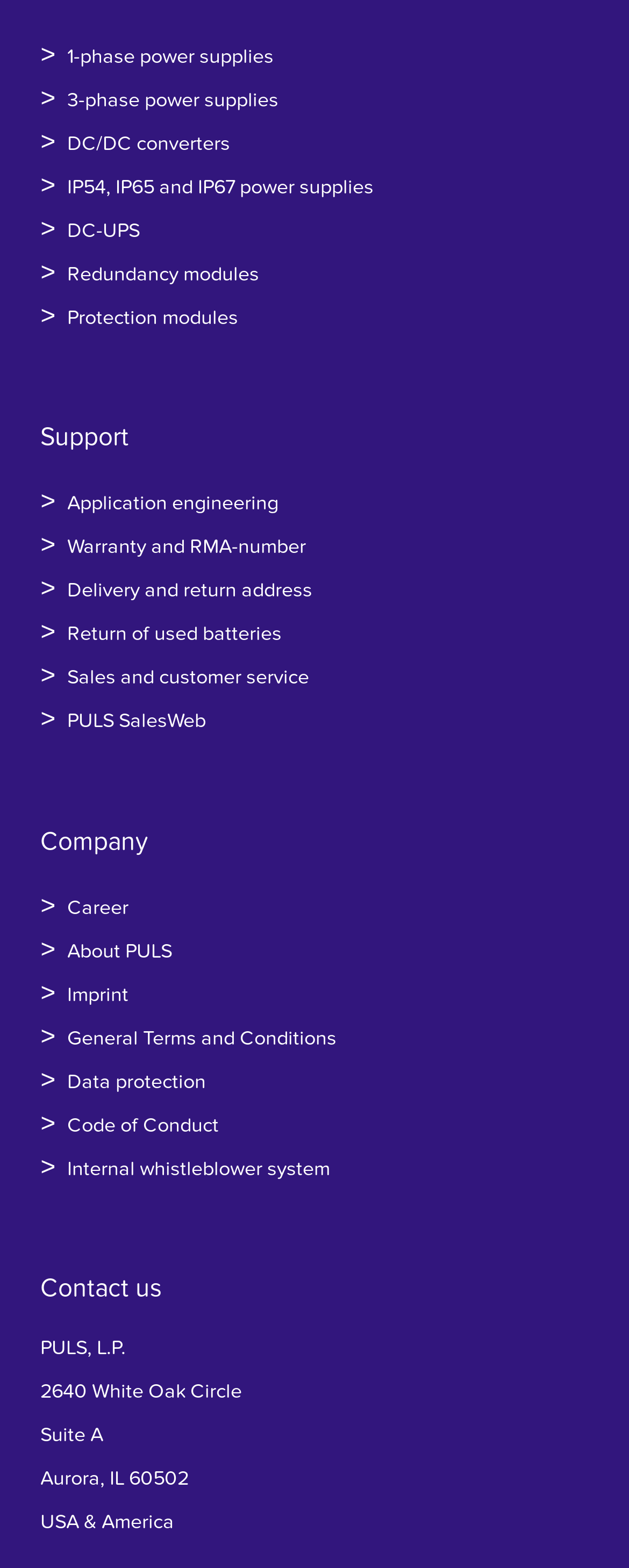What is the name of the company?
Could you please answer the question thoroughly and with as much detail as possible?

The company's name is displayed at the bottom of the webpage, which is PULS, L.P.